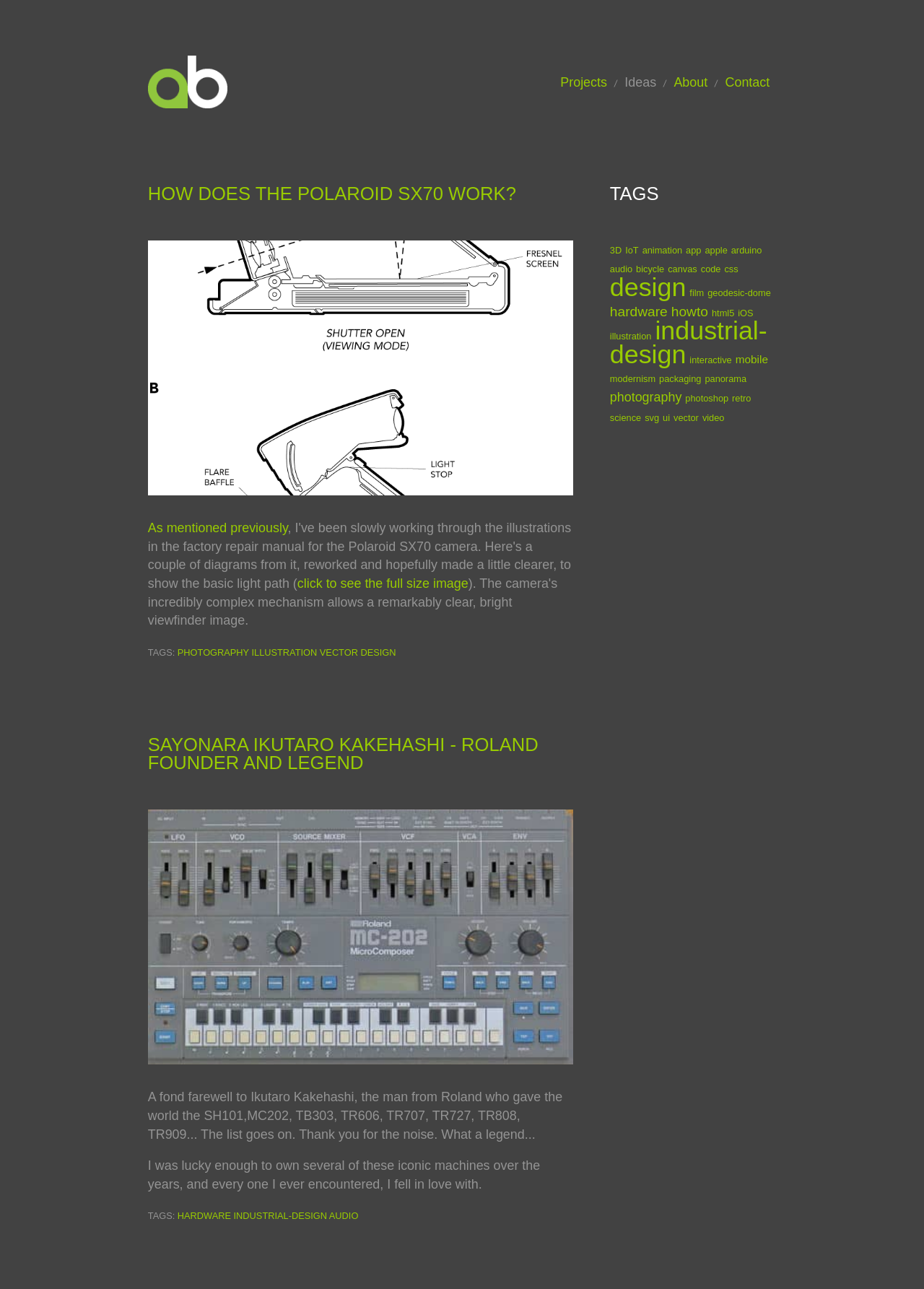What is the name of the freelance web developer?
Please provide a detailed answer to the question.

The answer can be found by looking at the link 'ALBATES.COM | Portfolio and contact details for Al Bates, freelance web developer, designer, animator' which is located at the top of the webpage.